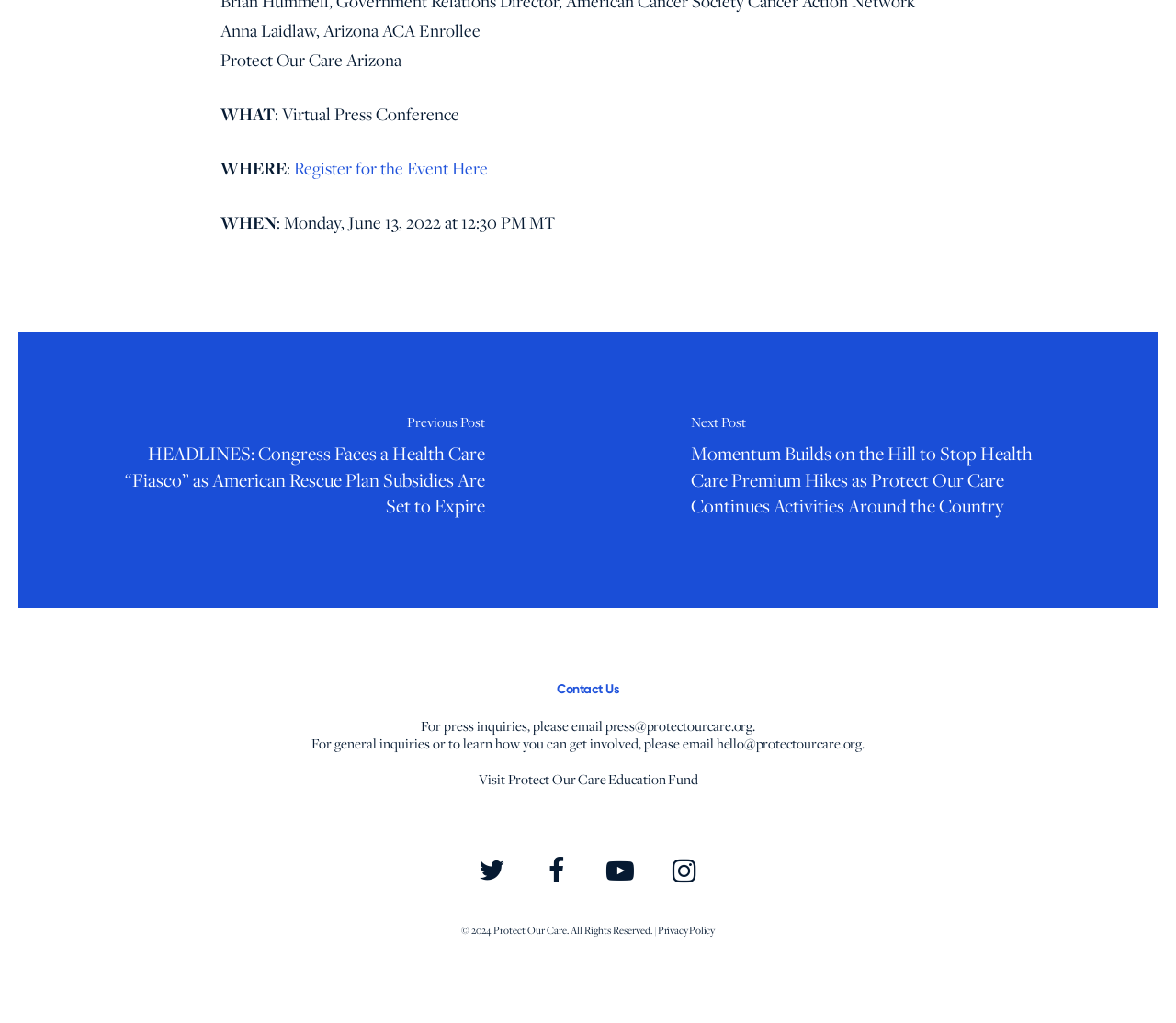Locate the bounding box coordinates of the area that needs to be clicked to fulfill the following instruction: "Search using the search icon link". The coordinates should be in the format of four float numbers between 0 and 1, namely [left, top, right, bottom].

None